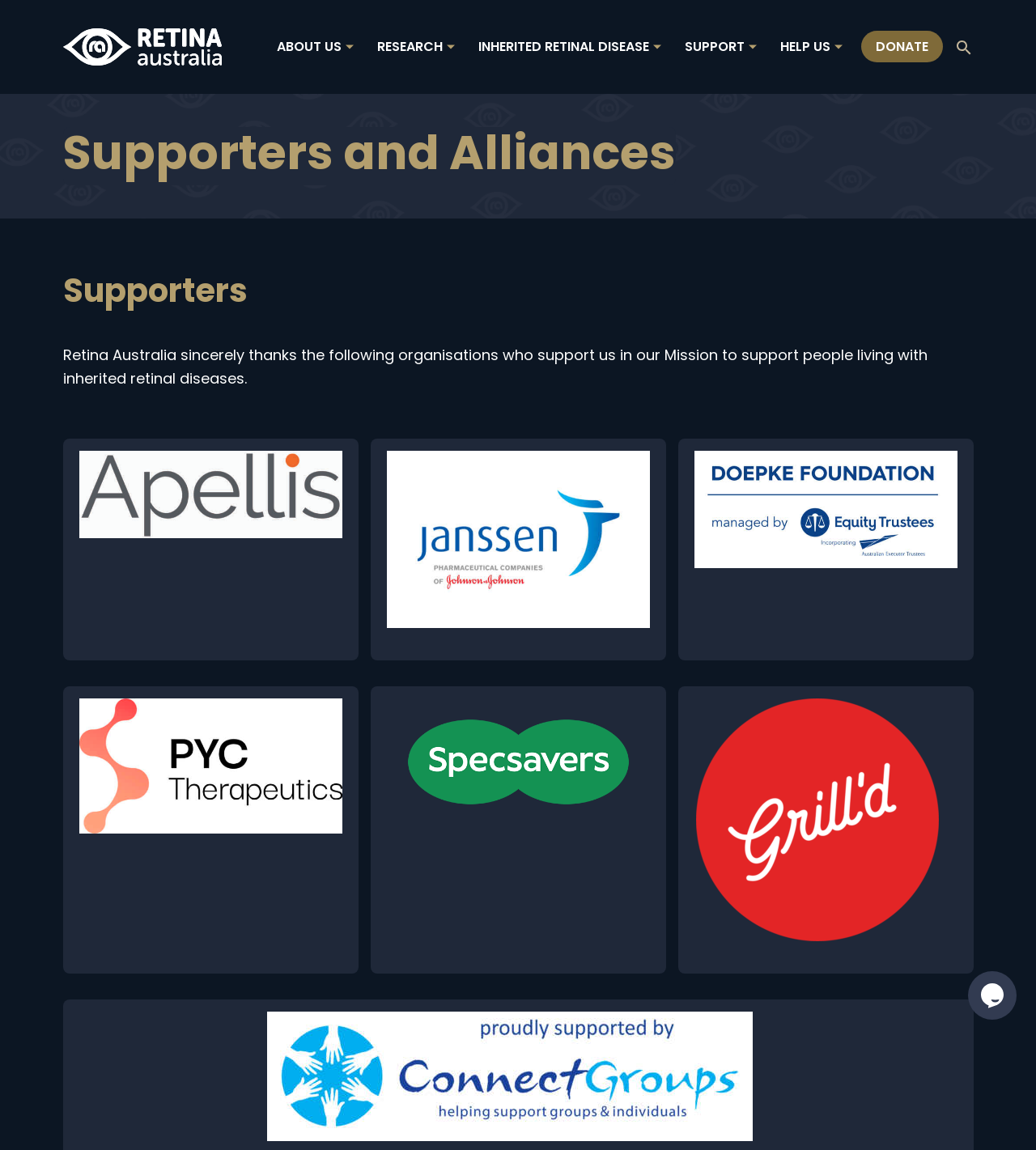Please identify the bounding box coordinates of the element I need to click to follow this instruction: "Return to home page".

[0.061, 0.025, 0.214, 0.057]